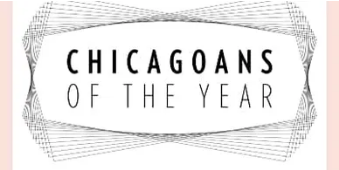Explain the image in detail, mentioning the main subjects and background elements.

This image features the text "CHICAGOANS OF THE YEAR," prominently displayed within an elegant and elaborate design that frames the title. The font is bold and striking, emphasizing the importance of the recognition. The background design suggests a sense of sophistication and celebration, fitting for honoring individuals or achievements that significantly impact the Chicago community. This image is likely associated with an award or feature highlighting notable Chicagoans who have made substantial contributions in various fields.